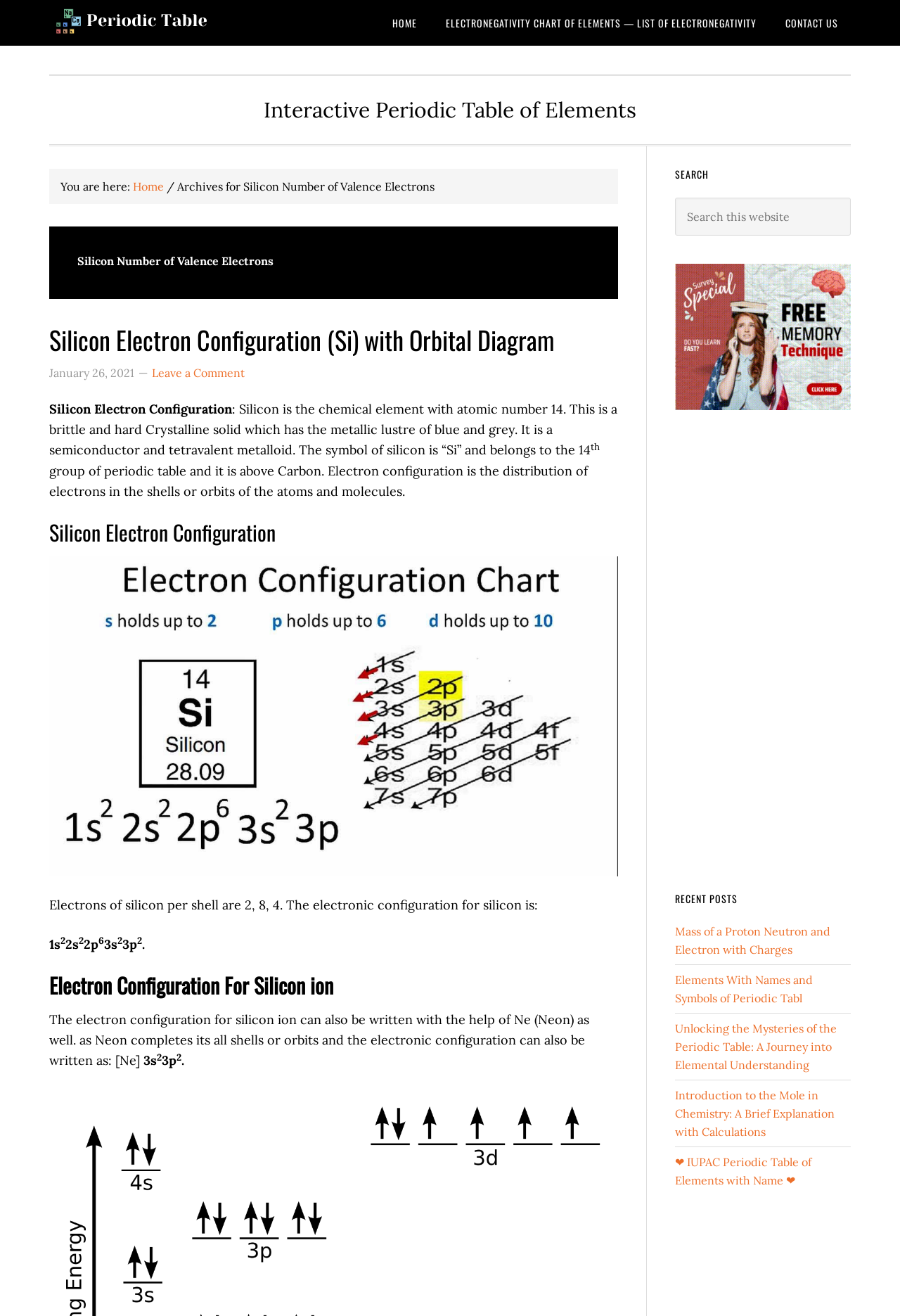What is the purpose of the search box? Based on the screenshot, please respond with a single word or phrase.

To search the website